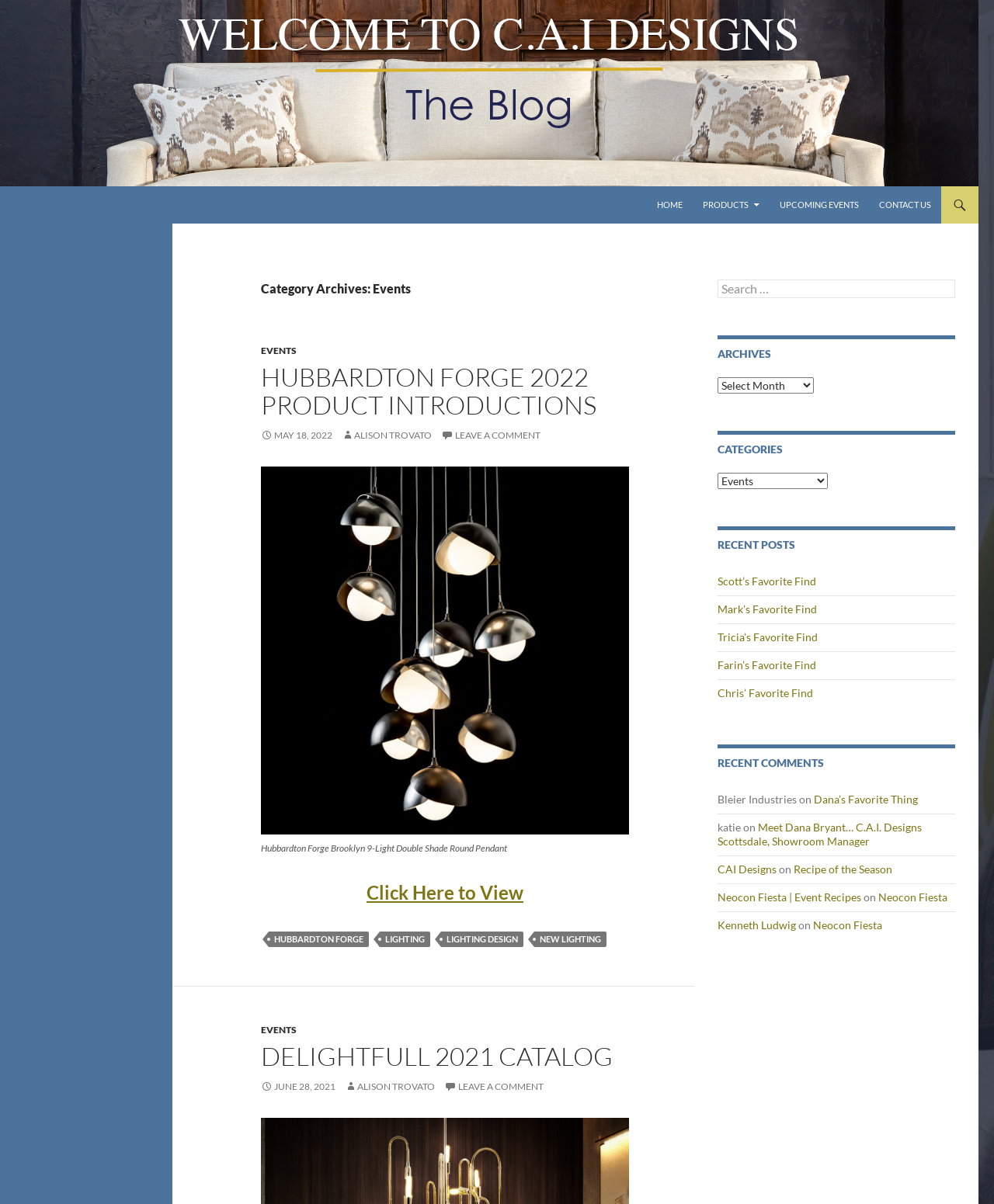Generate the main heading text from the webpage.

CAI Designs Blog